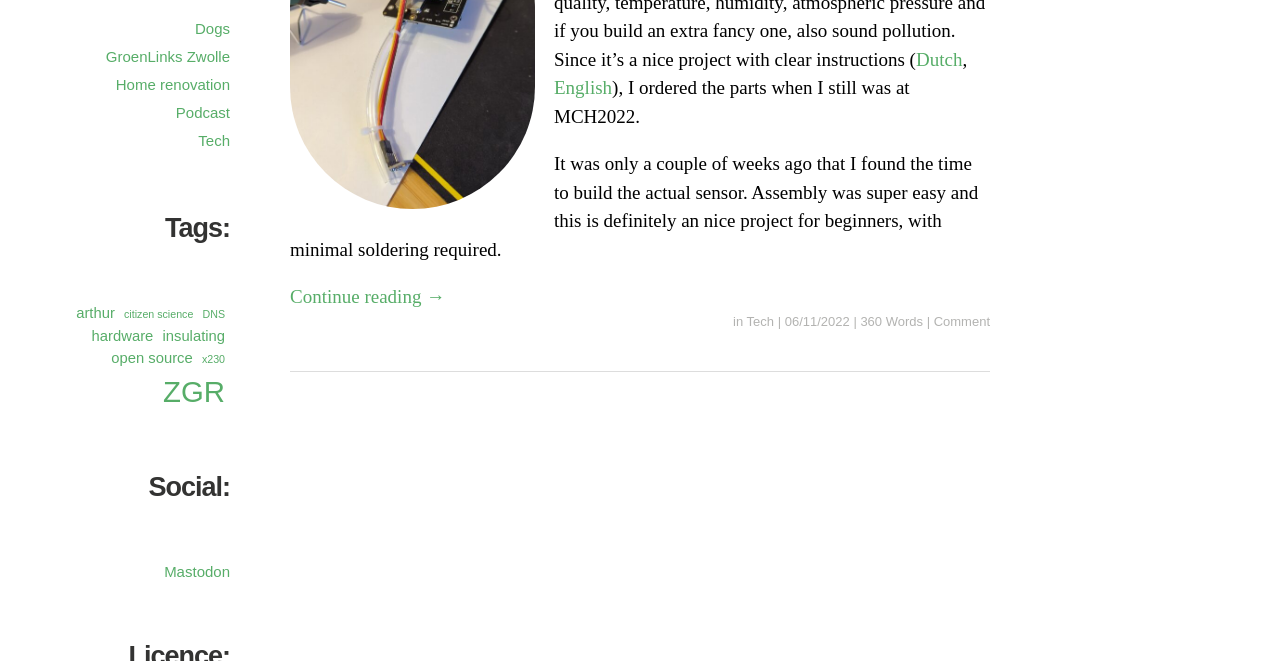Determine the bounding box for the HTML element described here: "Continue reading →". The coordinates should be given as [left, top, right, bottom] with each number being a float between 0 and 1.

[0.227, 0.433, 0.348, 0.464]